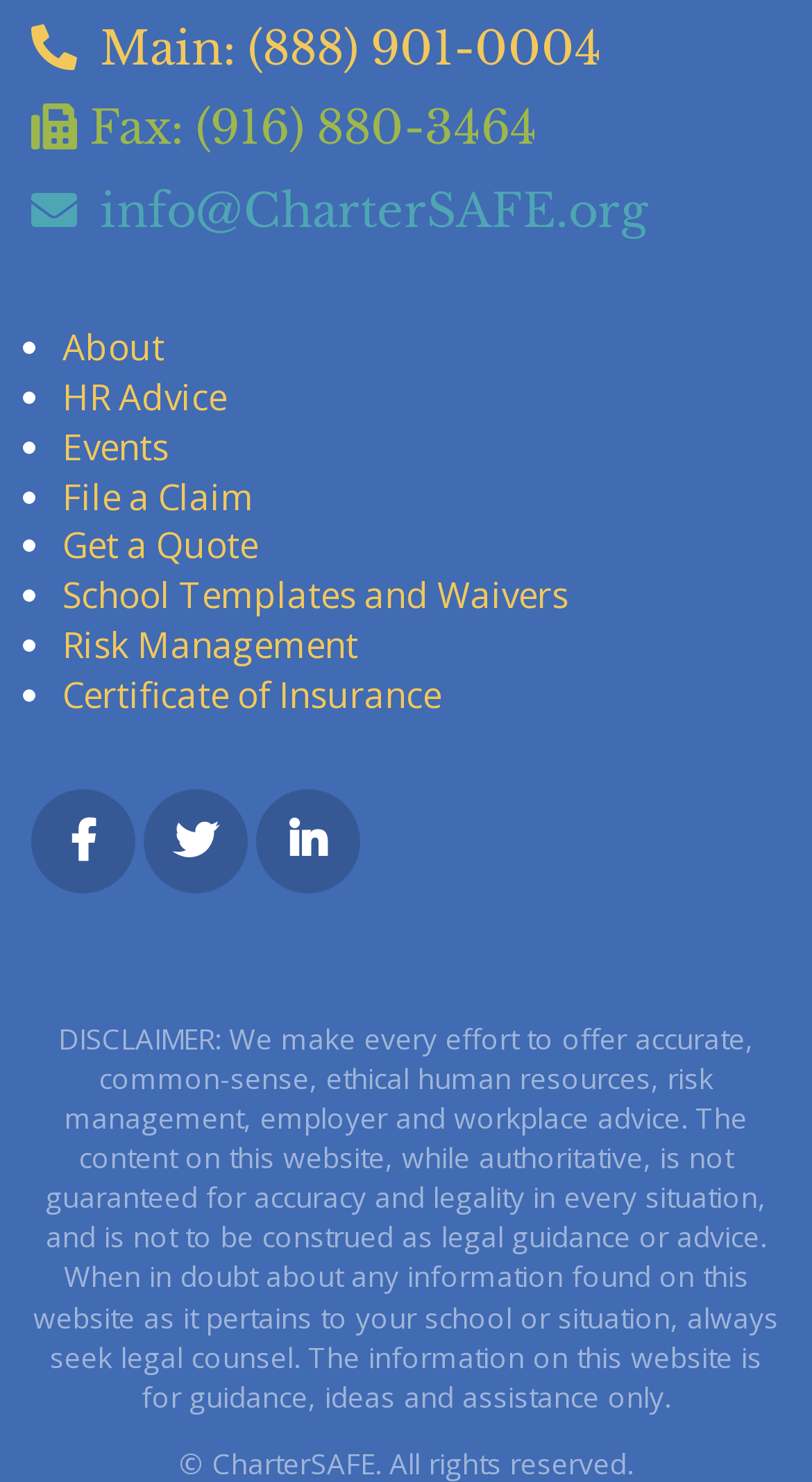What is the email address for contact? Based on the image, give a response in one word or a short phrase.

info@CharterSAFE.org